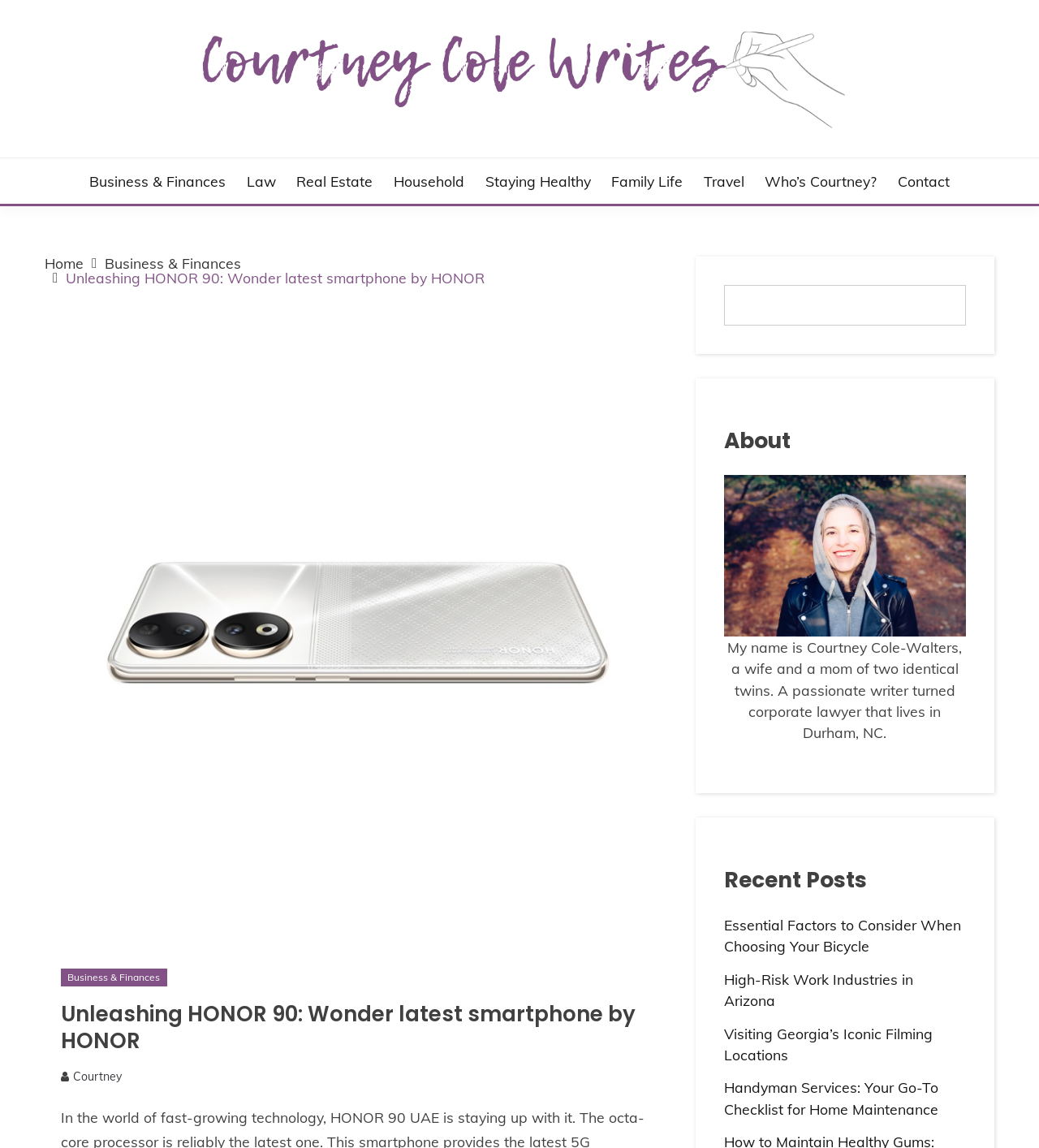Determine the bounding box coordinates for the clickable element required to fulfill the instruction: "go to Courtney Cole Writes". Provide the coordinates as four float numbers between 0 and 1, i.e., [left, top, right, bottom].

[0.043, 0.025, 0.957, 0.112]